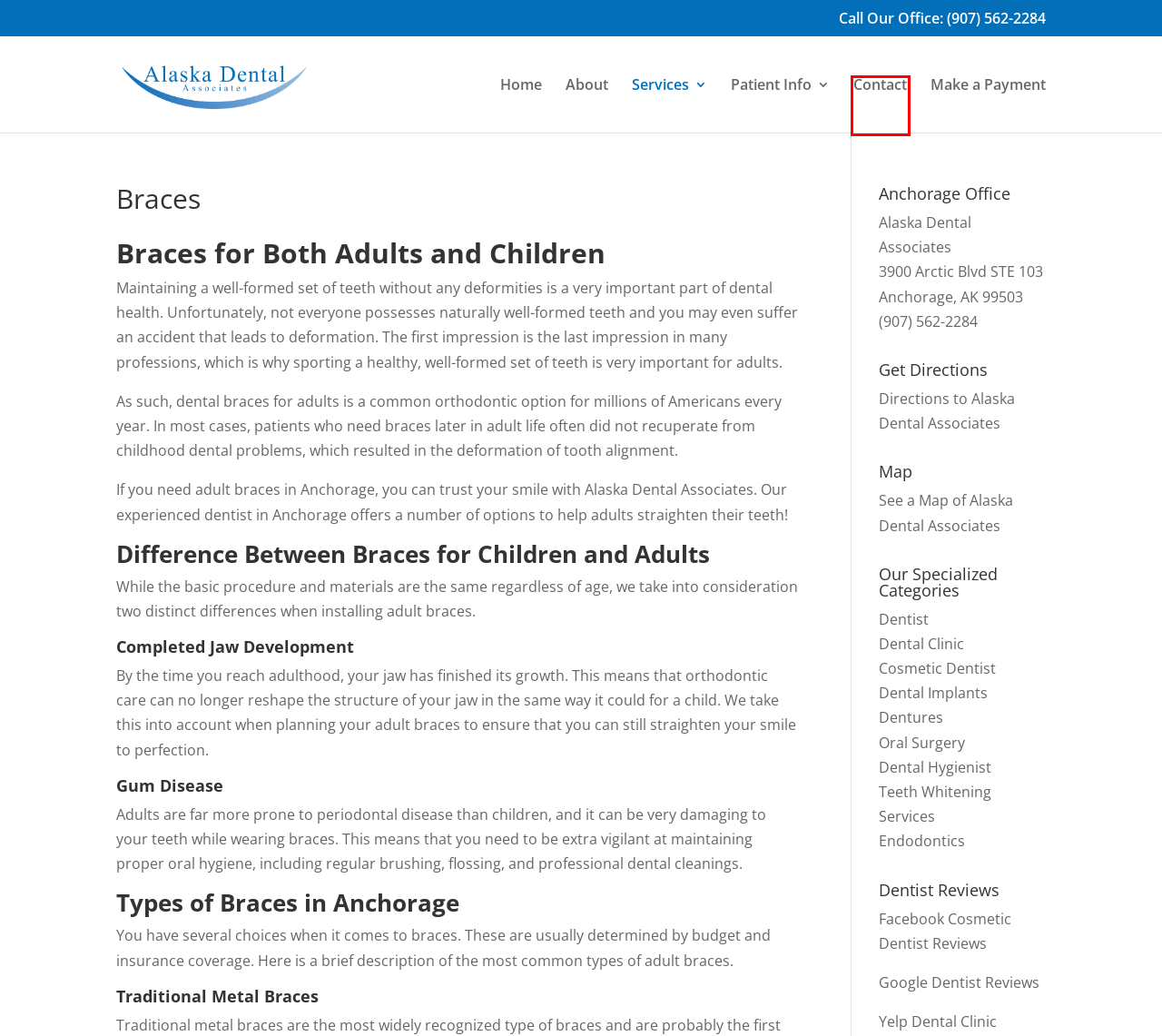You have a screenshot of a webpage with a red rectangle bounding box. Identify the best webpage description that corresponds to the new webpage after clicking the element within the red bounding box. Here are the candidates:
A. Cosmetic Dentist Anchorage – Alaska Dental Associates
B. Patient Info
C. Weave Pay
D. Dental Implants Anchorage – Alaska Dental Associates
E. Denture Care Center Anchorage – Alaska Dental Associates
F. Anchorage Dental Clinic – Alaska Dental Associates
G. Contact
H. Looking for an Anchorage Endodontist – Alaska Dental Associates

G